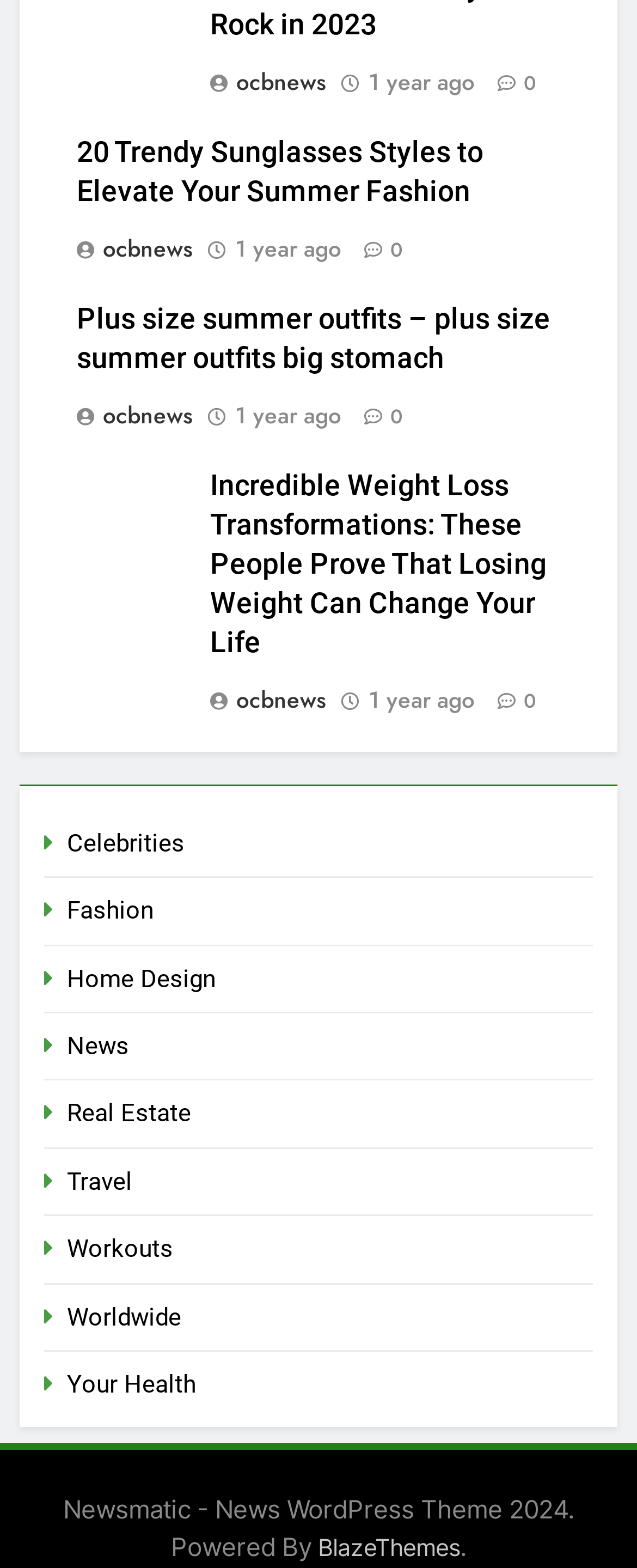Can you determine the bounding box coordinates of the area that needs to be clicked to fulfill the following instruction: "browse the 'Worldwide' section"?

[0.105, 0.83, 0.285, 0.849]